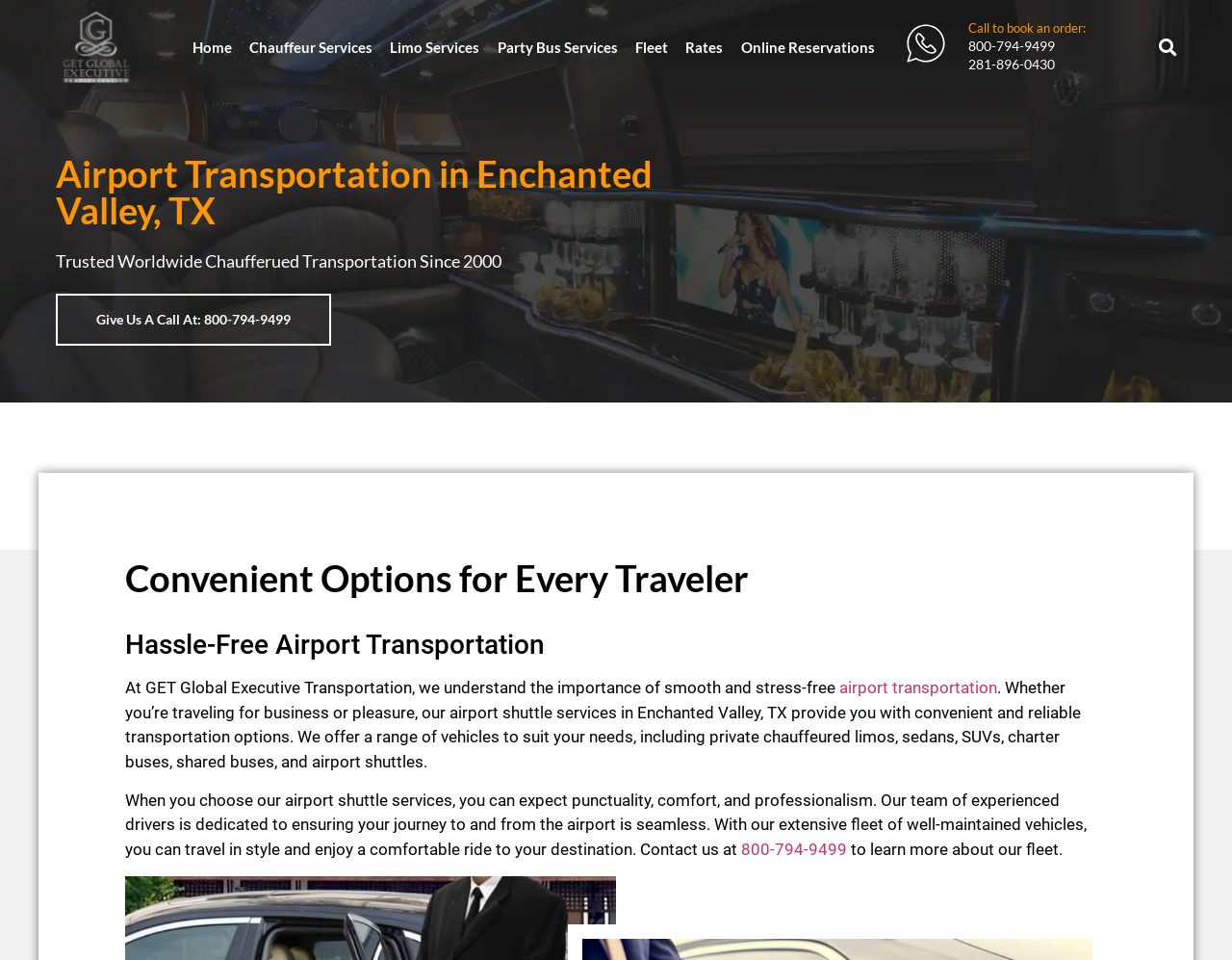Pinpoint the bounding box coordinates for the area that should be clicked to perform the following instruction: "Contact us at 800-794-9499".

[0.602, 0.874, 0.688, 0.894]